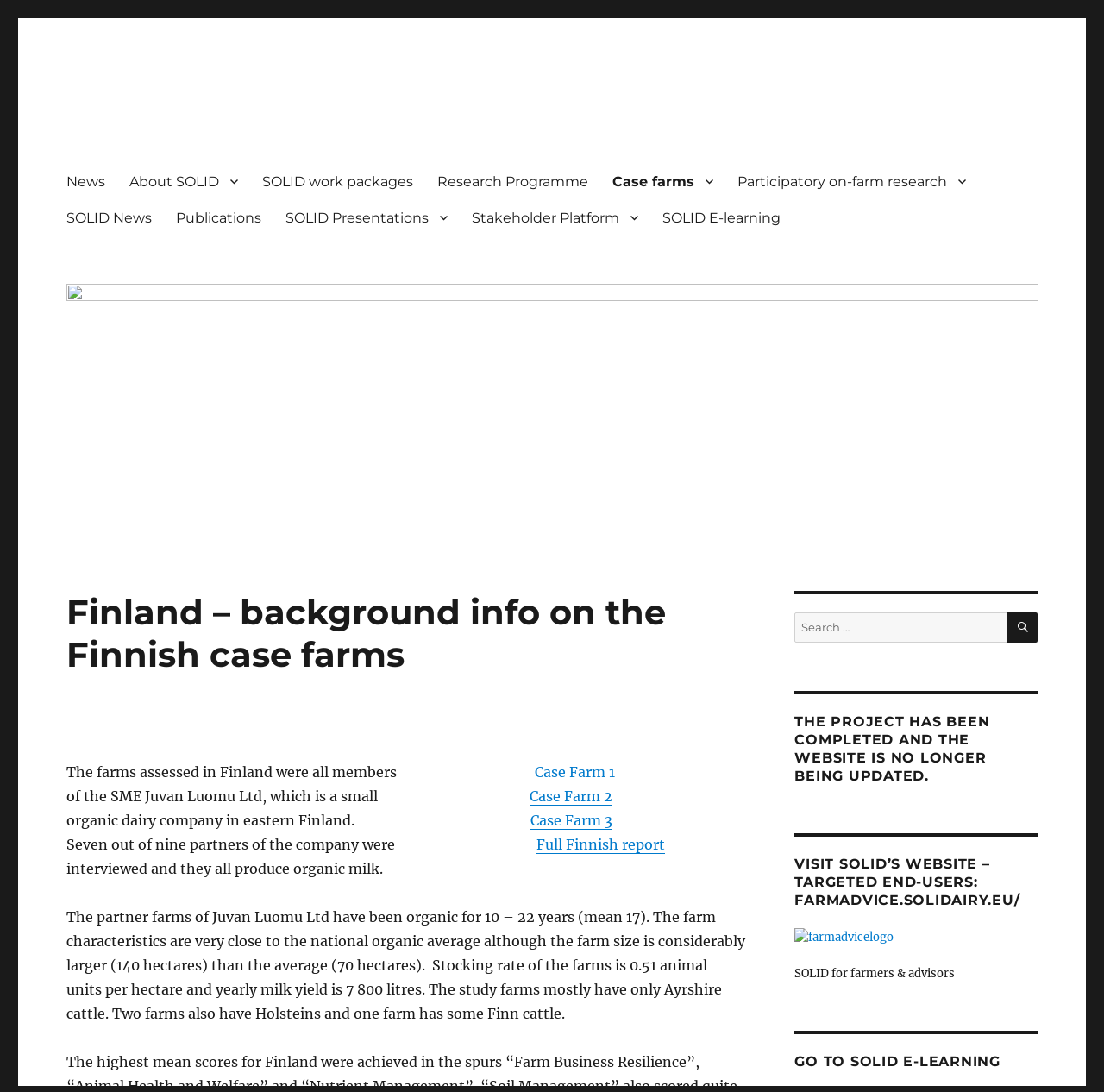What is the name of the website mentioned in the webpage?
Answer the question with a thorough and detailed explanation.

The webpage mentions that the project has been completed and the website is no longer being updated, and provides a link to visit SOLID's website, which is farmadvicelogo.